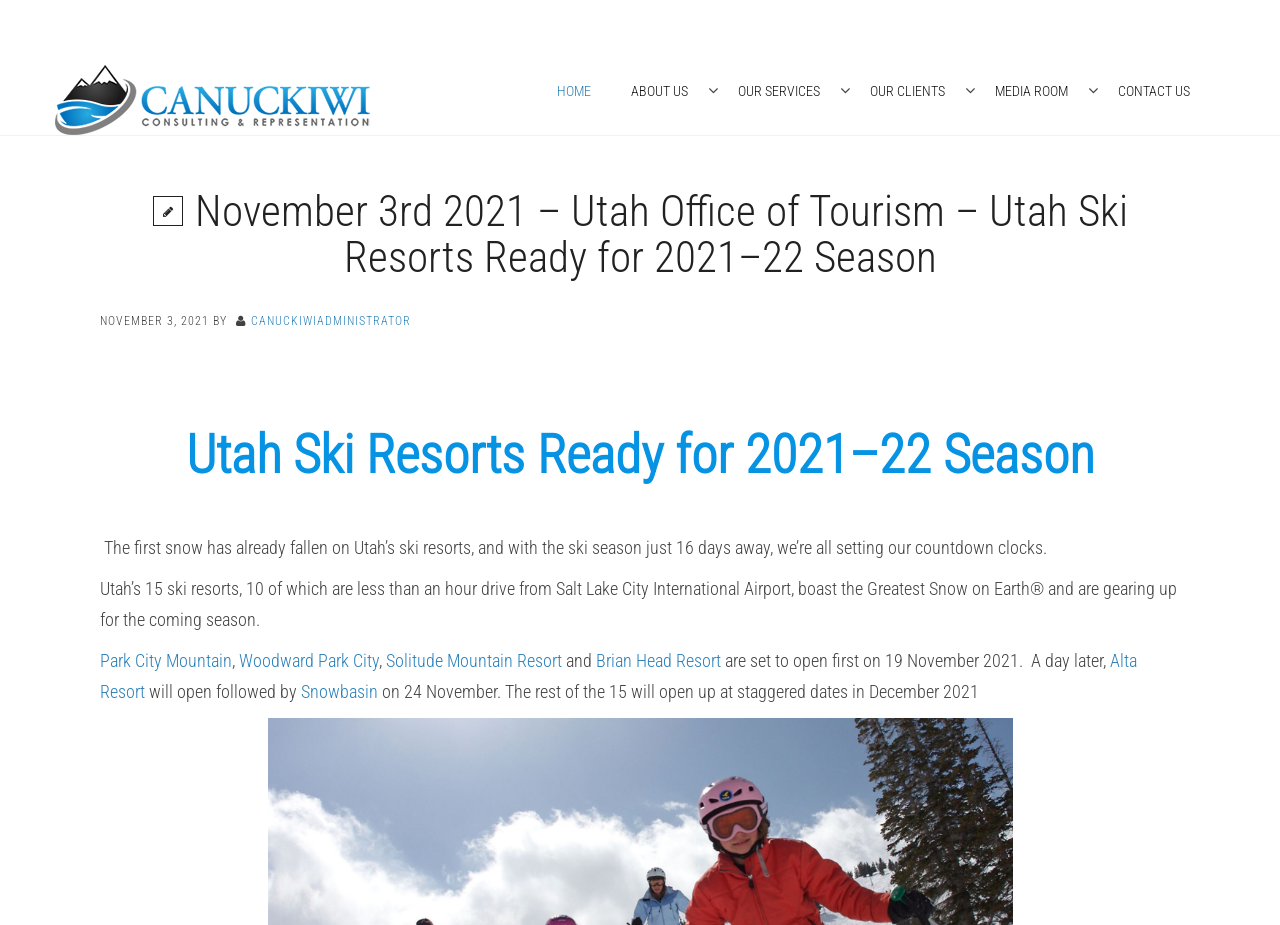Using the given element description, provide the bounding box coordinates (top-left x, top-left y, bottom-right x, bottom-right y) for the corresponding UI element in the screenshot: About Us

[0.477, 0.059, 0.553, 0.137]